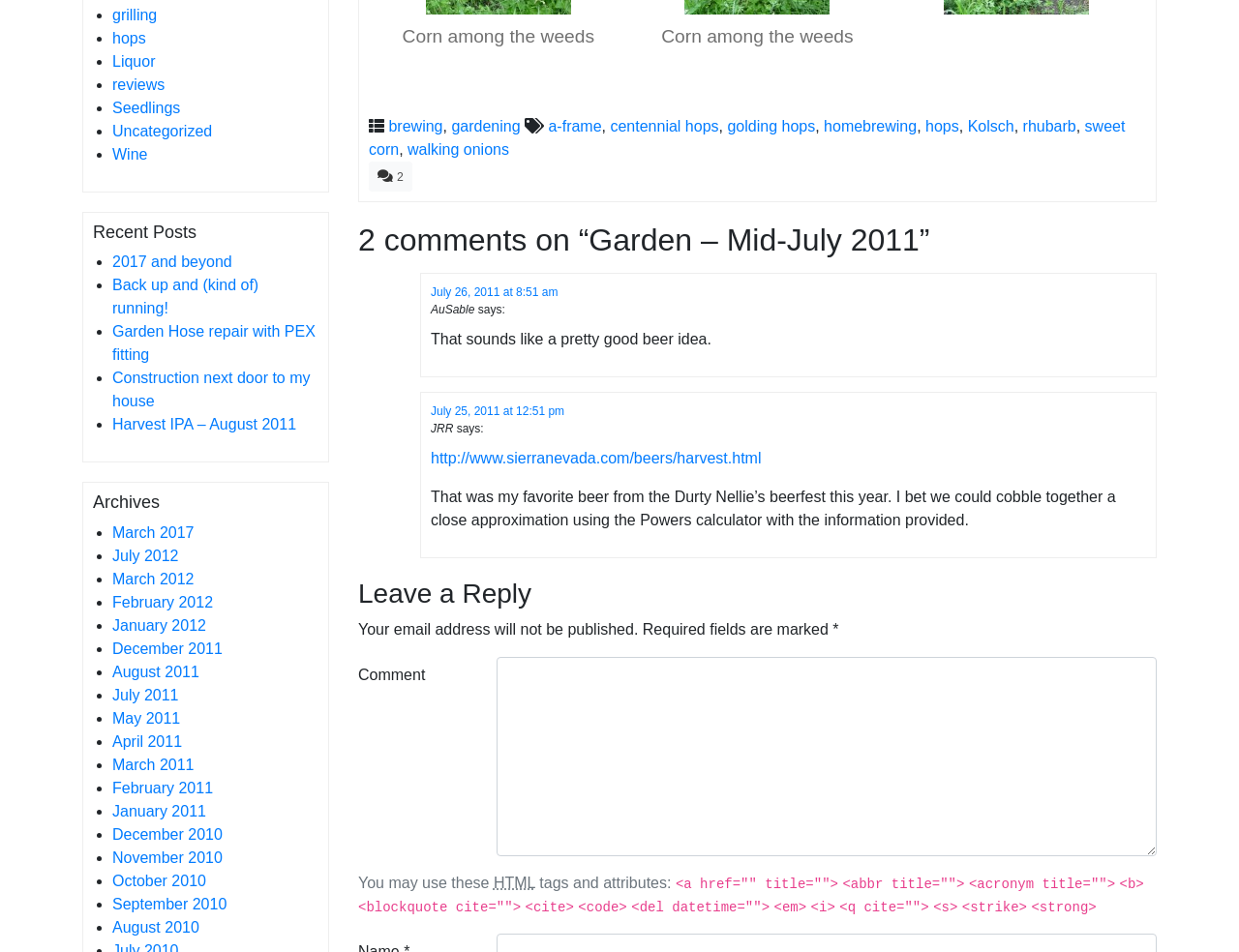Using the format (top-left x, top-left y, bottom-right x, bottom-right y), provide the bounding box coordinates for the described UI element. All values should be floating point numbers between 0 and 1: sweet corn

[0.298, 0.124, 0.908, 0.165]